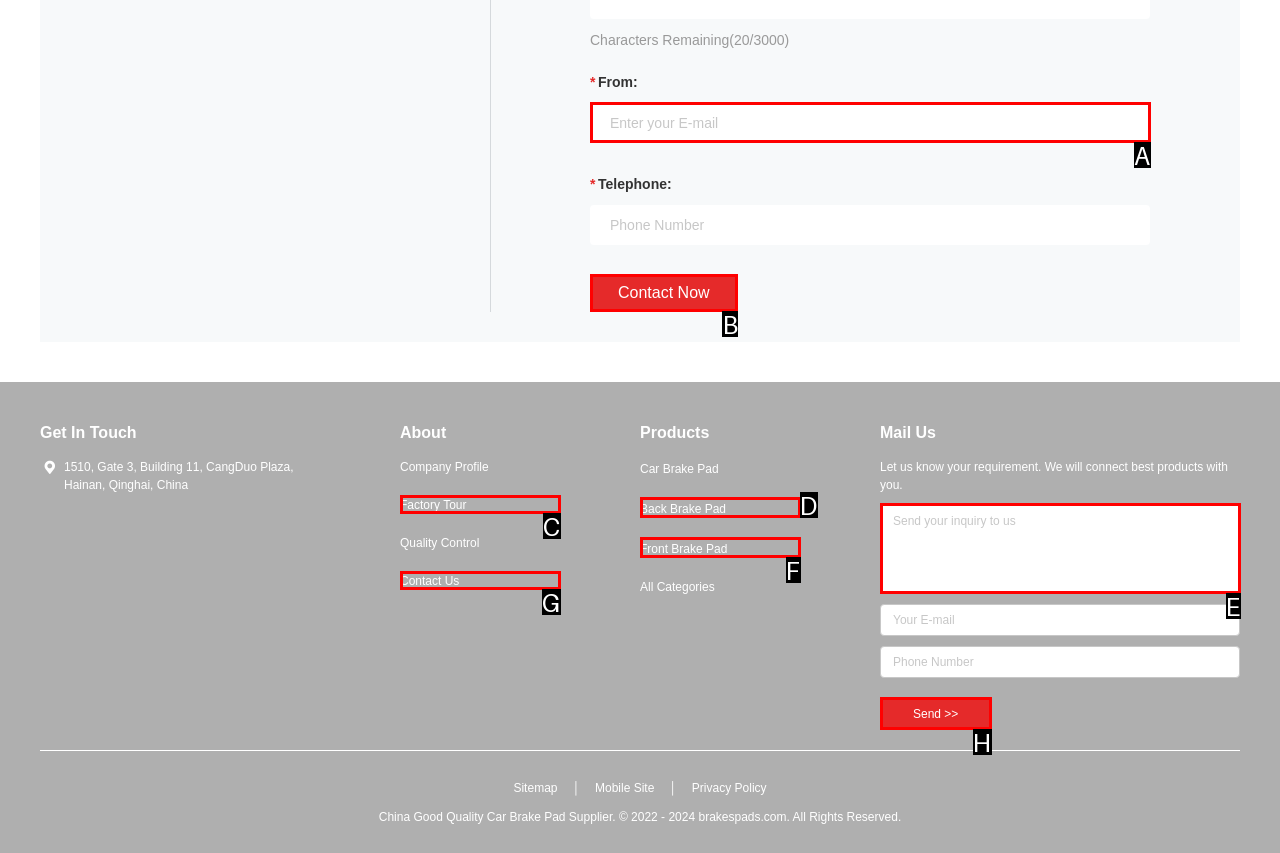From the description: Contact Us, identify the option that best matches and reply with the letter of that option directly.

G